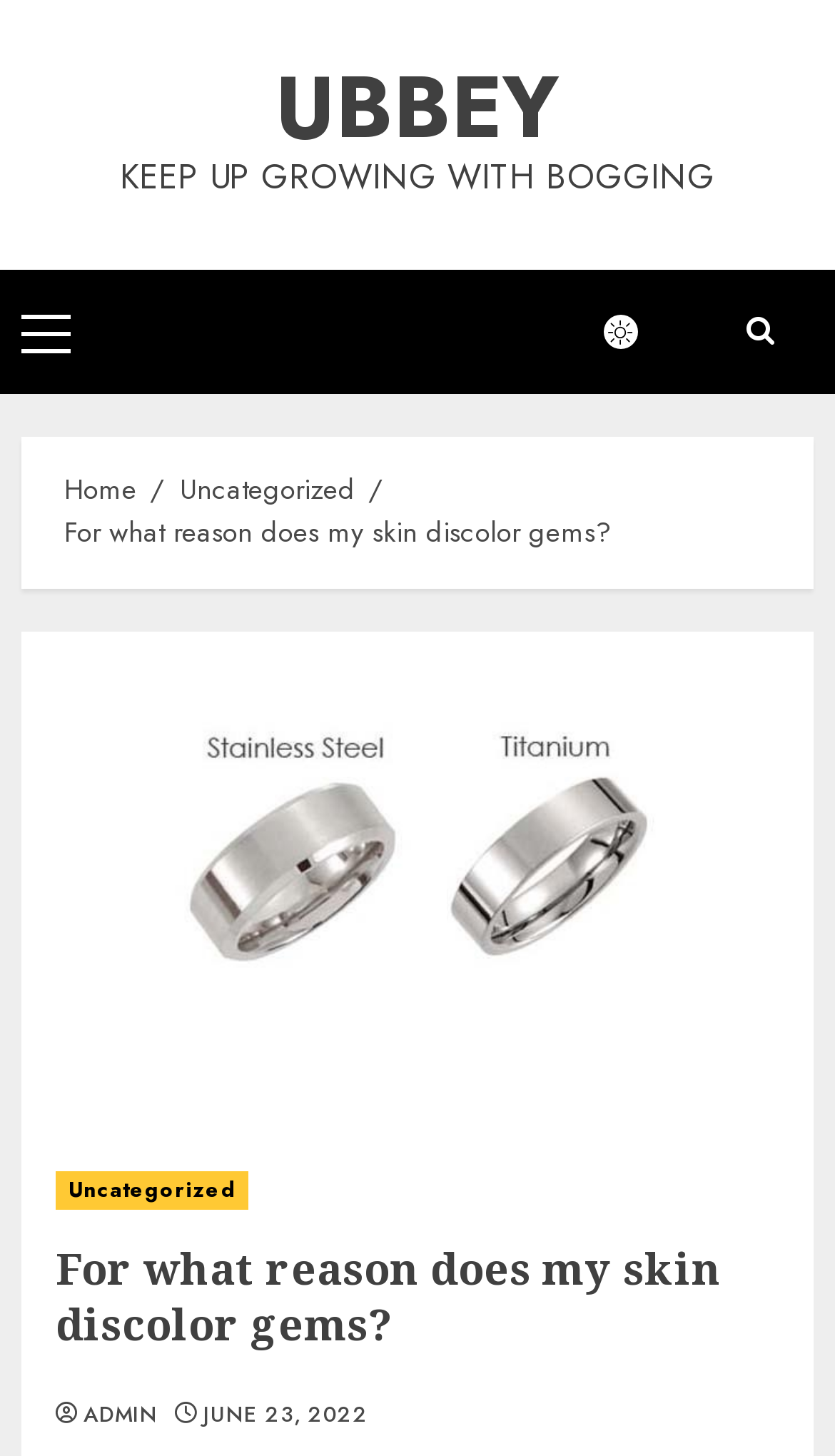Explain the features and main sections of the webpage comprehensively.

The webpage appears to be a blog post or article discussing the topic of skin discoloration, specifically in relation to gems. At the top of the page, there is a header section with a link to "UBBEY" and a static text element reading "KEEP UP GROWING WITH BOGGING". Below this, there is a primary menu section with a link to "Primary Menu" and a "Light/Dark Button" link.

To the right of the primary menu, there is a link with a font awesome icon, represented by the Unicode character "\uf002". Above this, there is a navigation section with breadcrumbs, consisting of links to "Home", "Uncategorized", and the current page, "For what reason does my skin discolor gems?".

The main content of the page is headed by a header element with the same title as the page, "For what reason does my skin discolor gems?". Below this, there are links to "Uncategorized", "ADMIN", and "JUNE 23, 2022", which may be related to the author or publication date of the article.